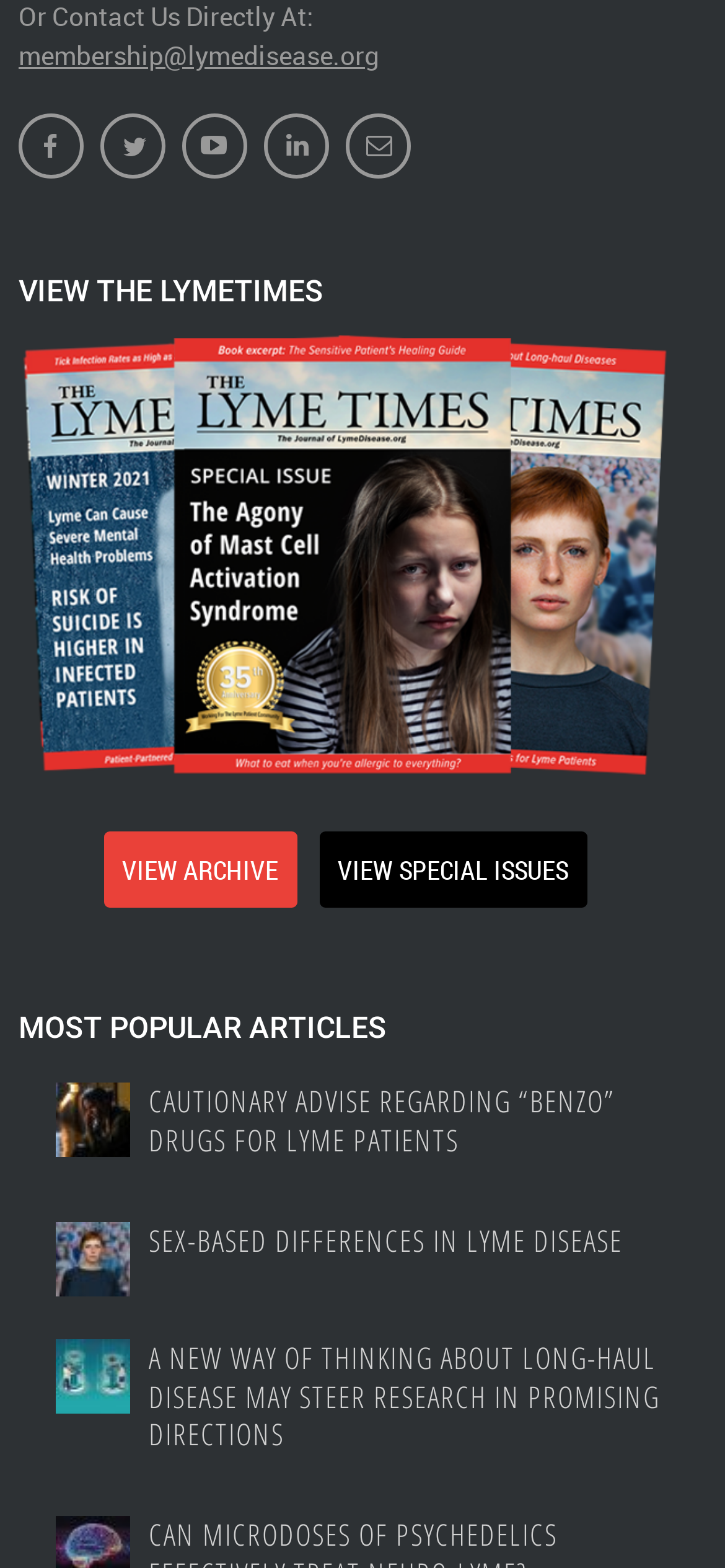Kindly determine the bounding box coordinates of the area that needs to be clicked to fulfill this instruction: "View archive".

[0.143, 0.53, 0.41, 0.578]